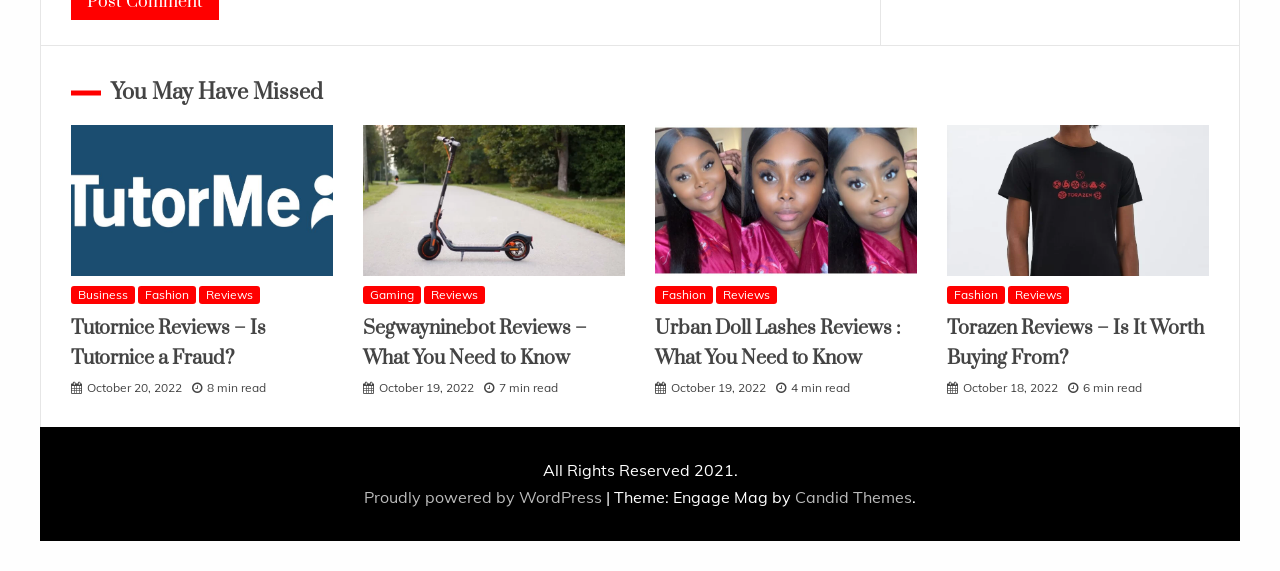Please determine the bounding box coordinates, formatted as (top-left x, top-left y, bottom-right x, bottom-right y), with all values as floating point numbers between 0 and 1. Identify the bounding box of the region described as: Reviews

[0.559, 0.5, 0.607, 0.532]